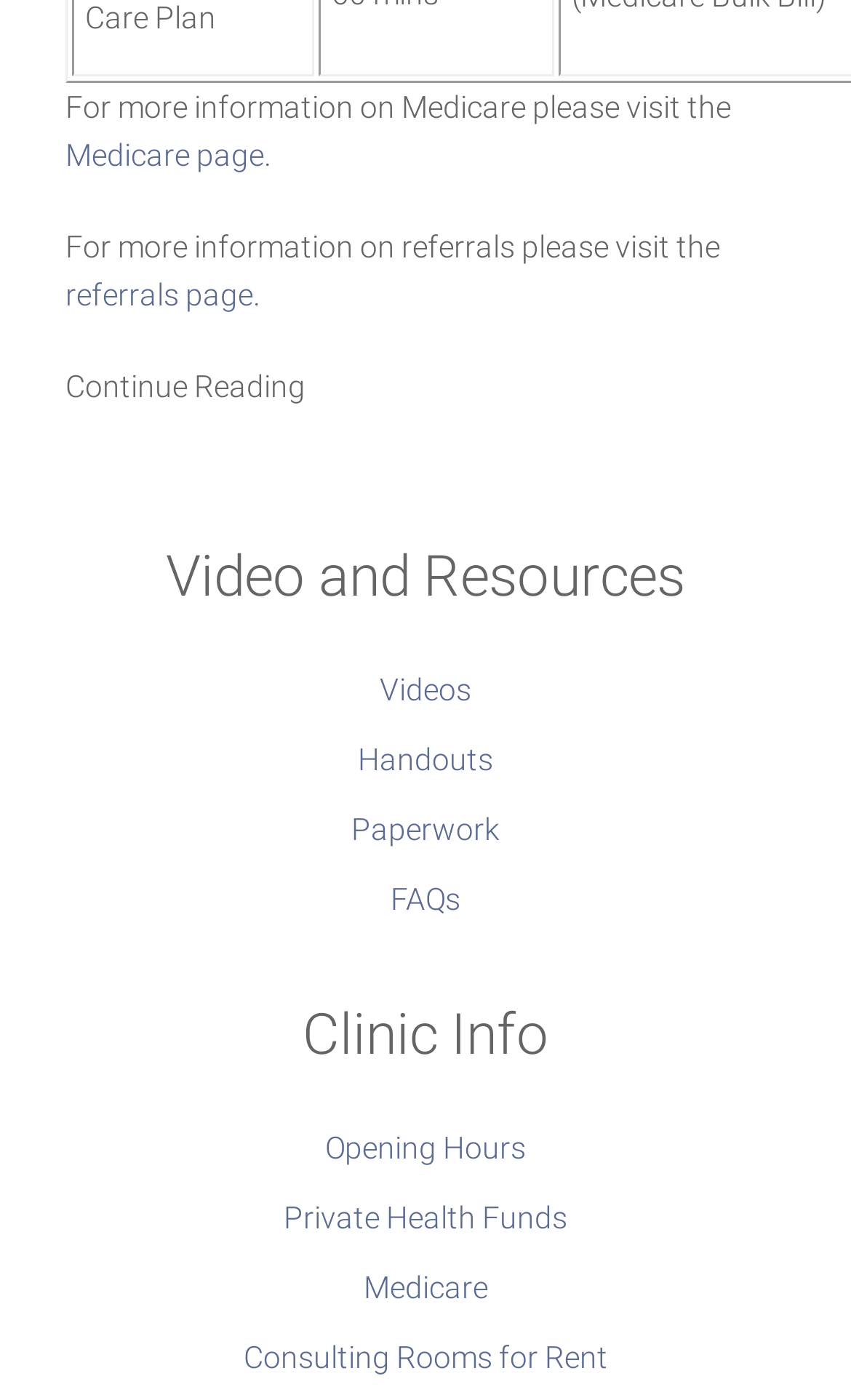How many headings are there on the webpage?
Answer the question using a single word or phrase, according to the image.

2